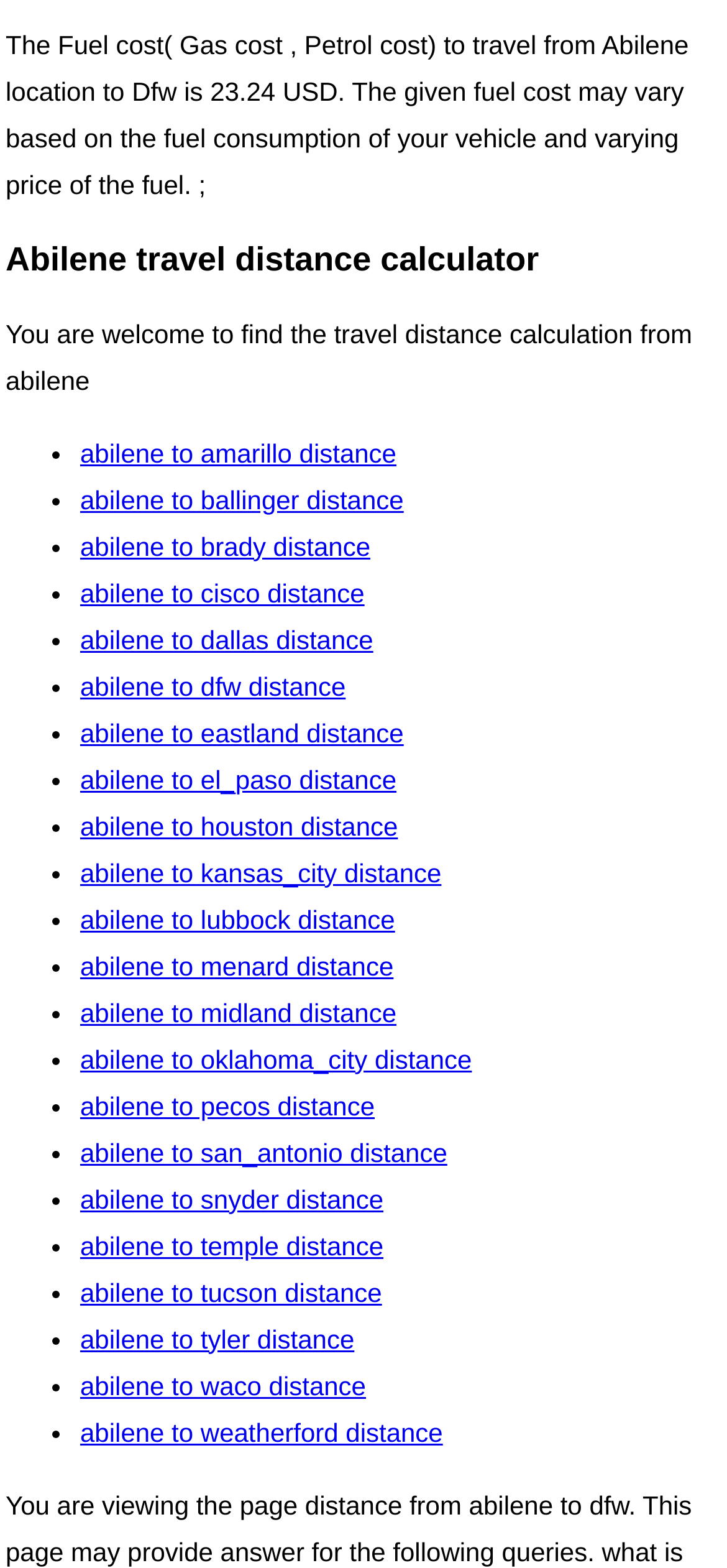Determine the bounding box coordinates of the clickable element necessary to fulfill the instruction: "calculate travel distance from Abilene to Amarillo". Provide the coordinates as four float numbers within the 0 to 1 range, i.e., [left, top, right, bottom].

[0.11, 0.279, 0.545, 0.298]